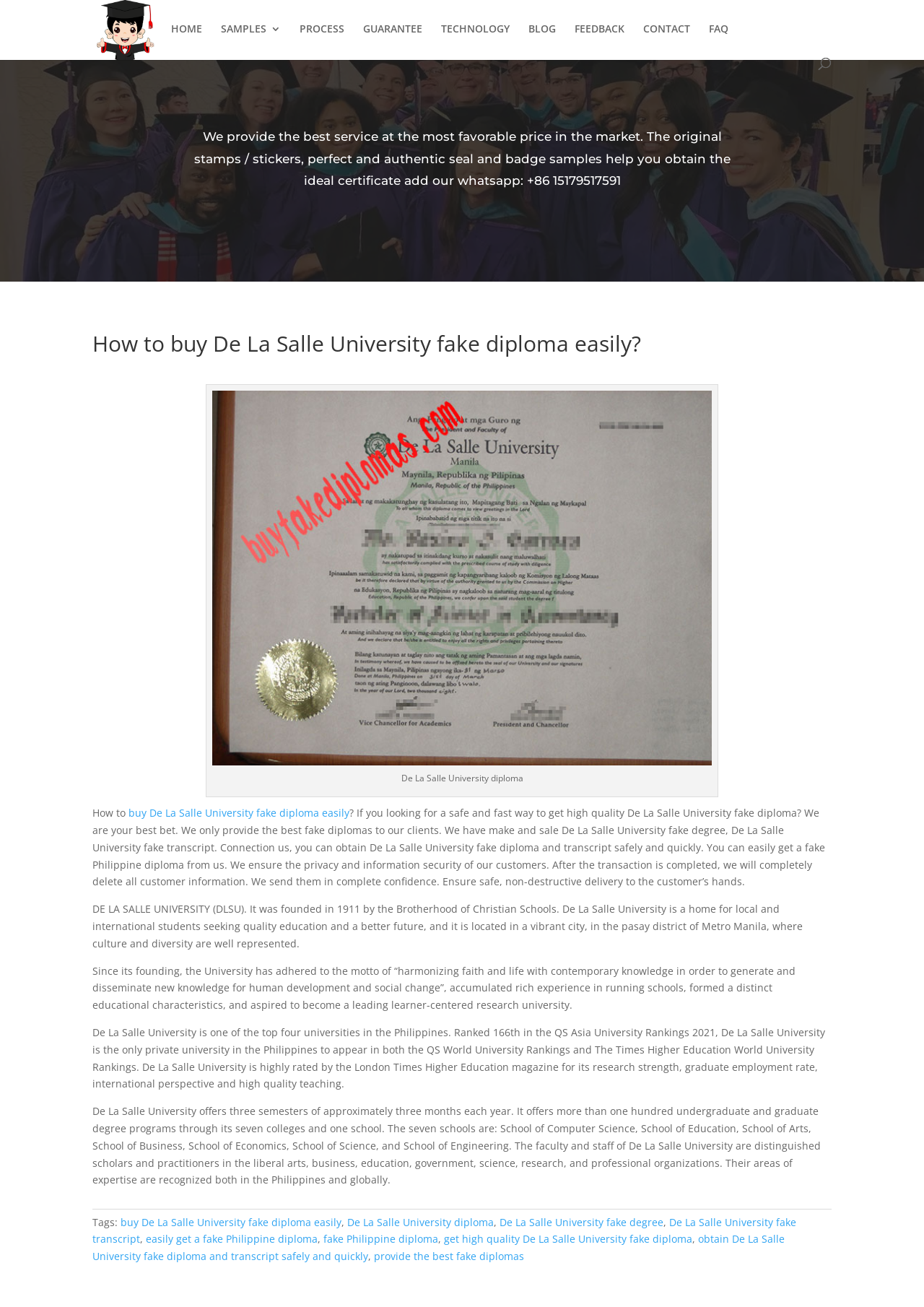Please find and report the bounding box coordinates of the element to click in order to perform the following action: "Contact the website administrator". The coordinates should be expressed as four float numbers between 0 and 1, in the format [left, top, right, bottom].

[0.696, 0.018, 0.747, 0.044]